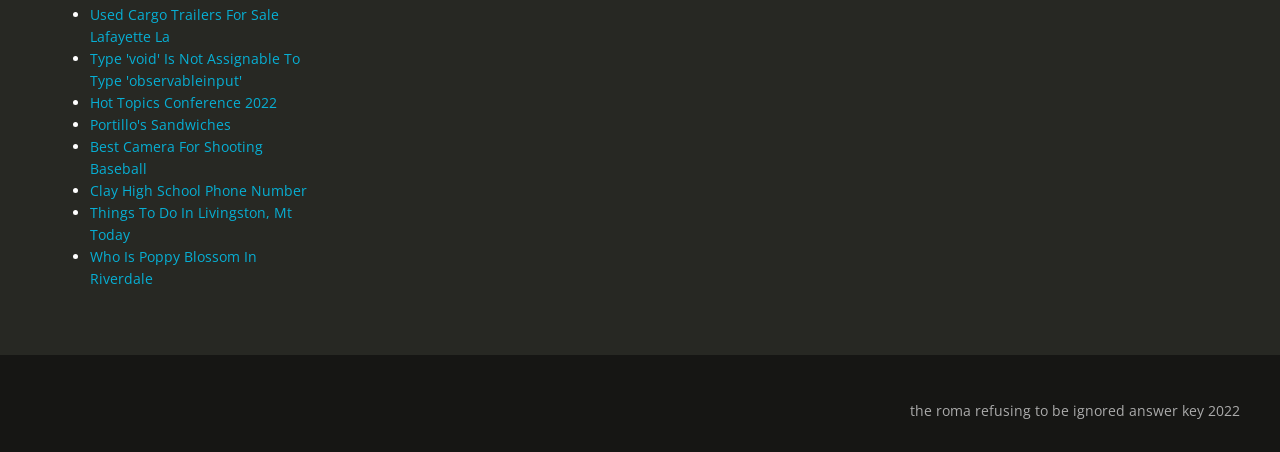Give a one-word or one-phrase response to the question: 
What is the last link on the webpage?

Who Is Poppy Blossom In Riverdale